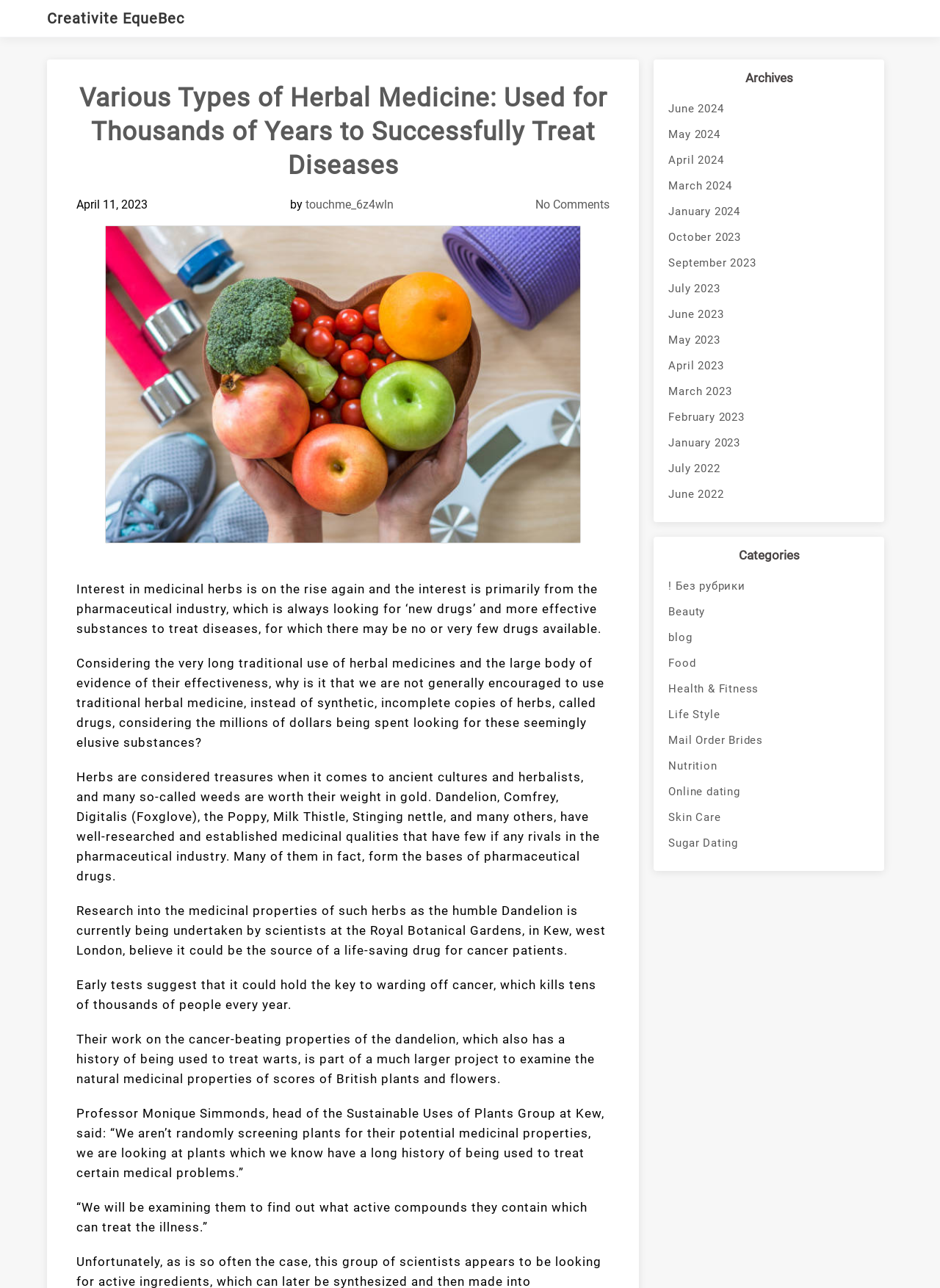What is the topic of the article?
Please utilize the information in the image to give a detailed response to the question.

I inferred the topic of the article by reading the main heading and the static text elements that discuss the medicinal properties of herbs and their potential to treat diseases.